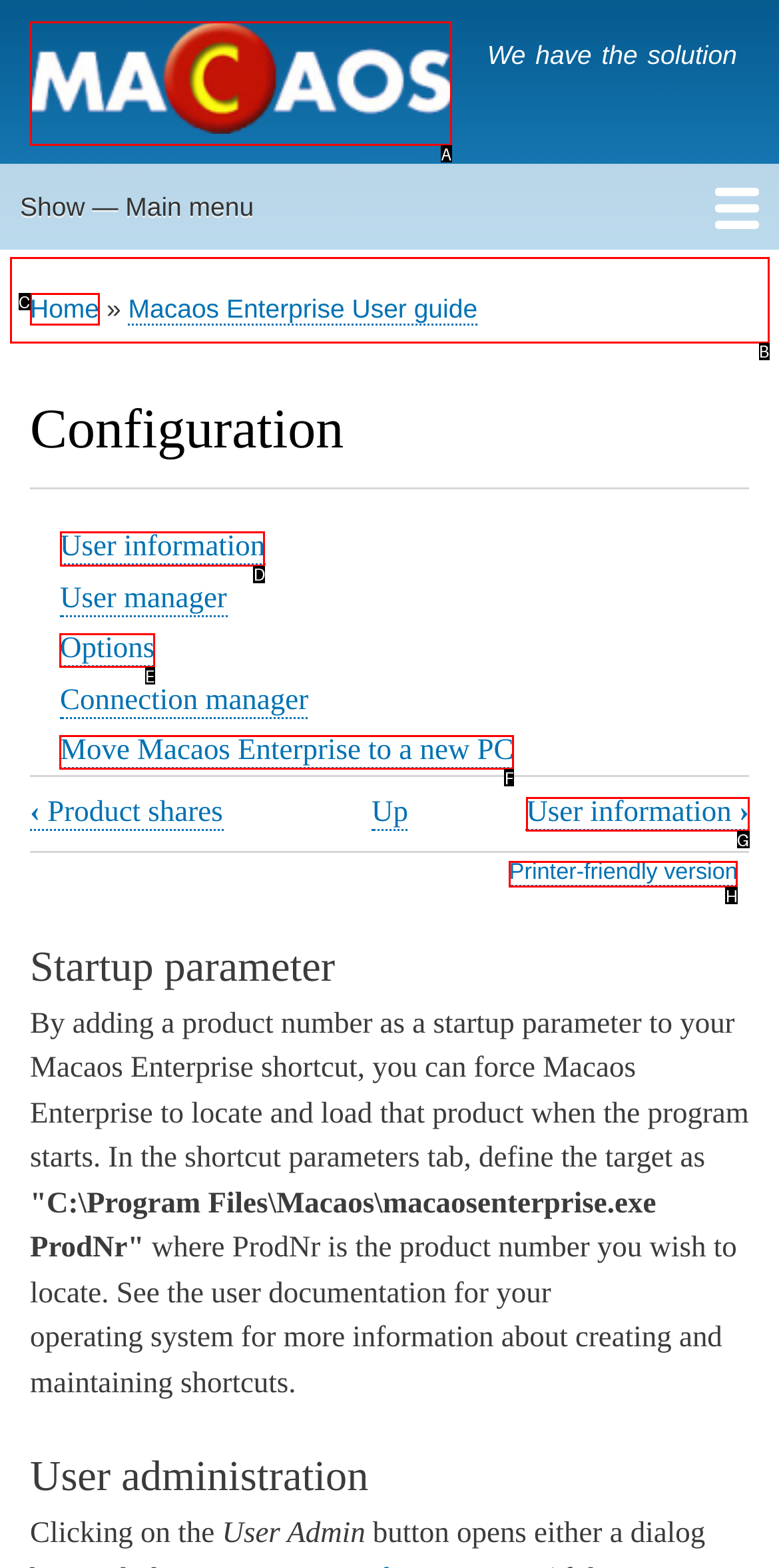Select the HTML element that needs to be clicked to perform the task: View 'User information'. Reply with the letter of the chosen option.

D